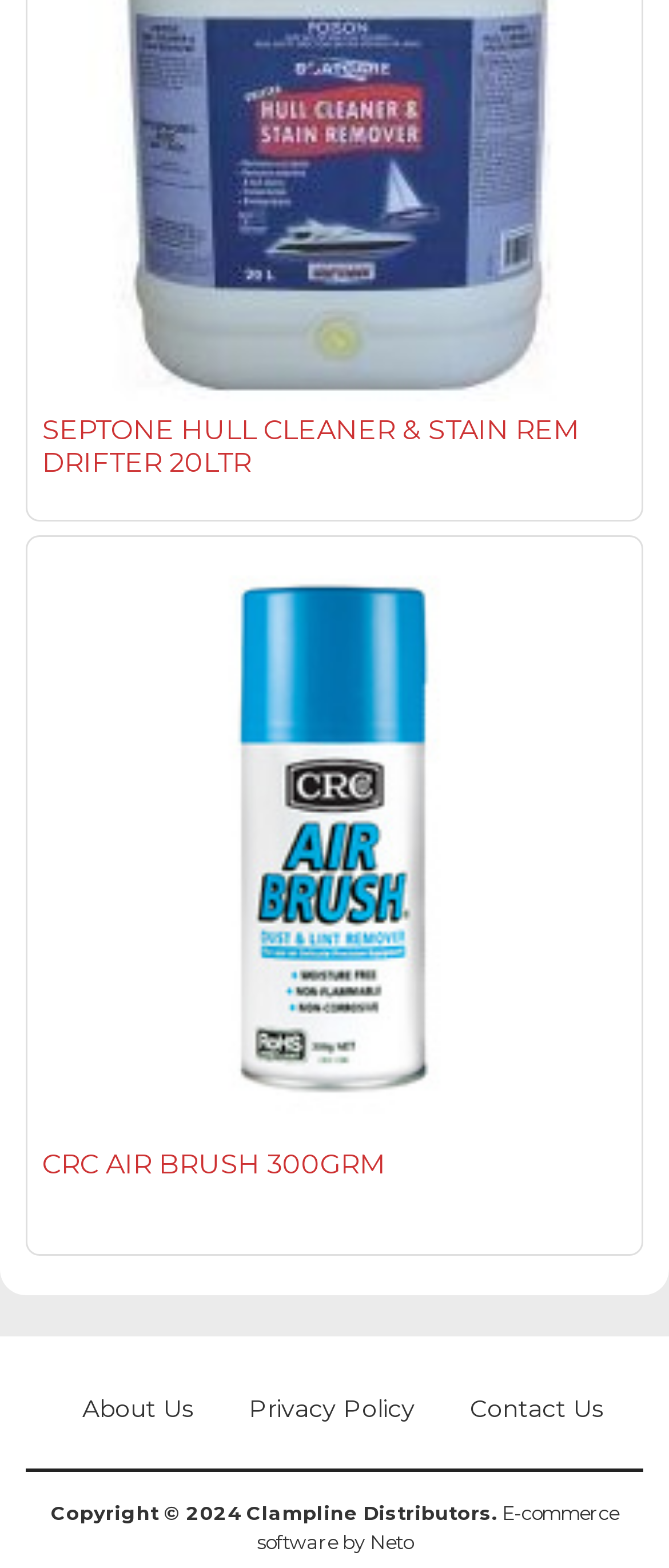What is the copyright year mentioned on the webpage?
Based on the image, respond with a single word or phrase.

2024